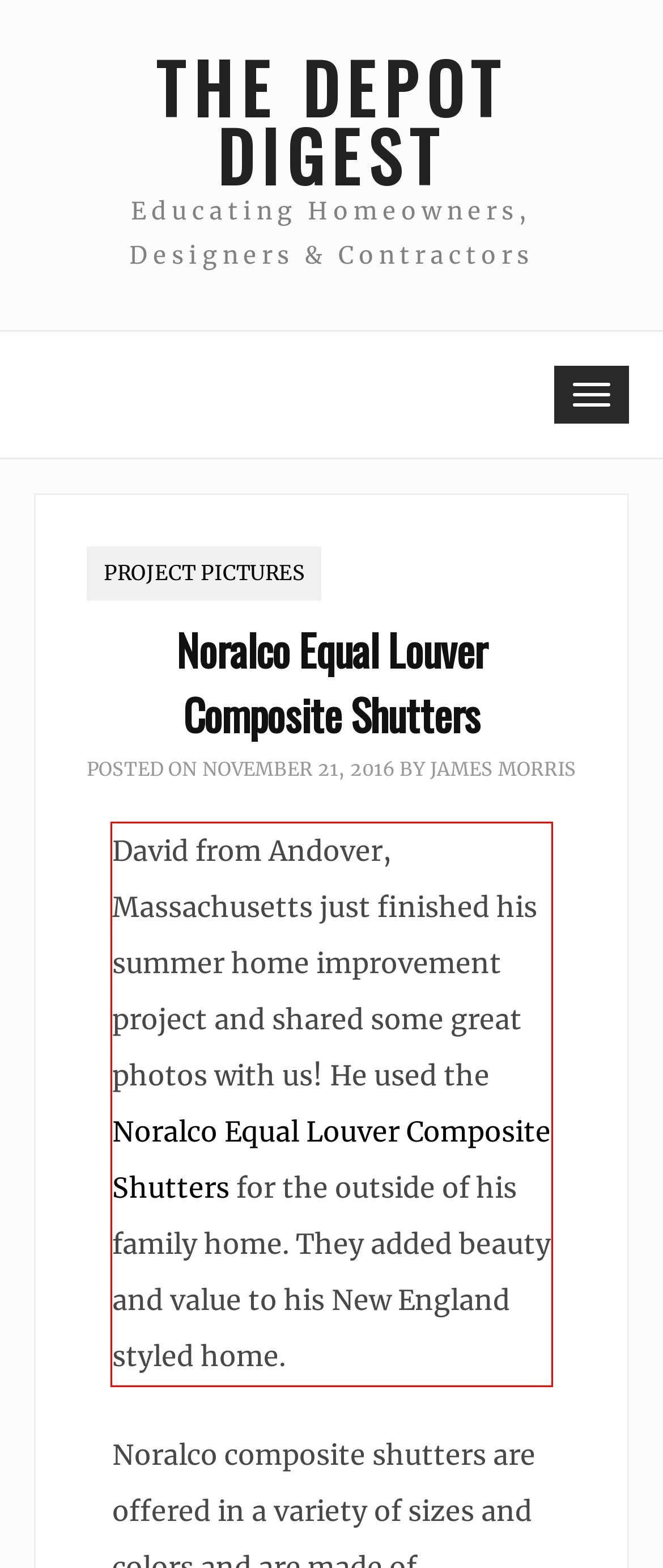Given a screenshot of a webpage with a red bounding box, please identify and retrieve the text inside the red rectangle.

David from Andover, Massachusetts just finished his summer home improvement project and shared some great photos with us! He used the Noralco Equal Louver Composite Shutters for the outside of his family home. They added beauty and value to his New England styled home.